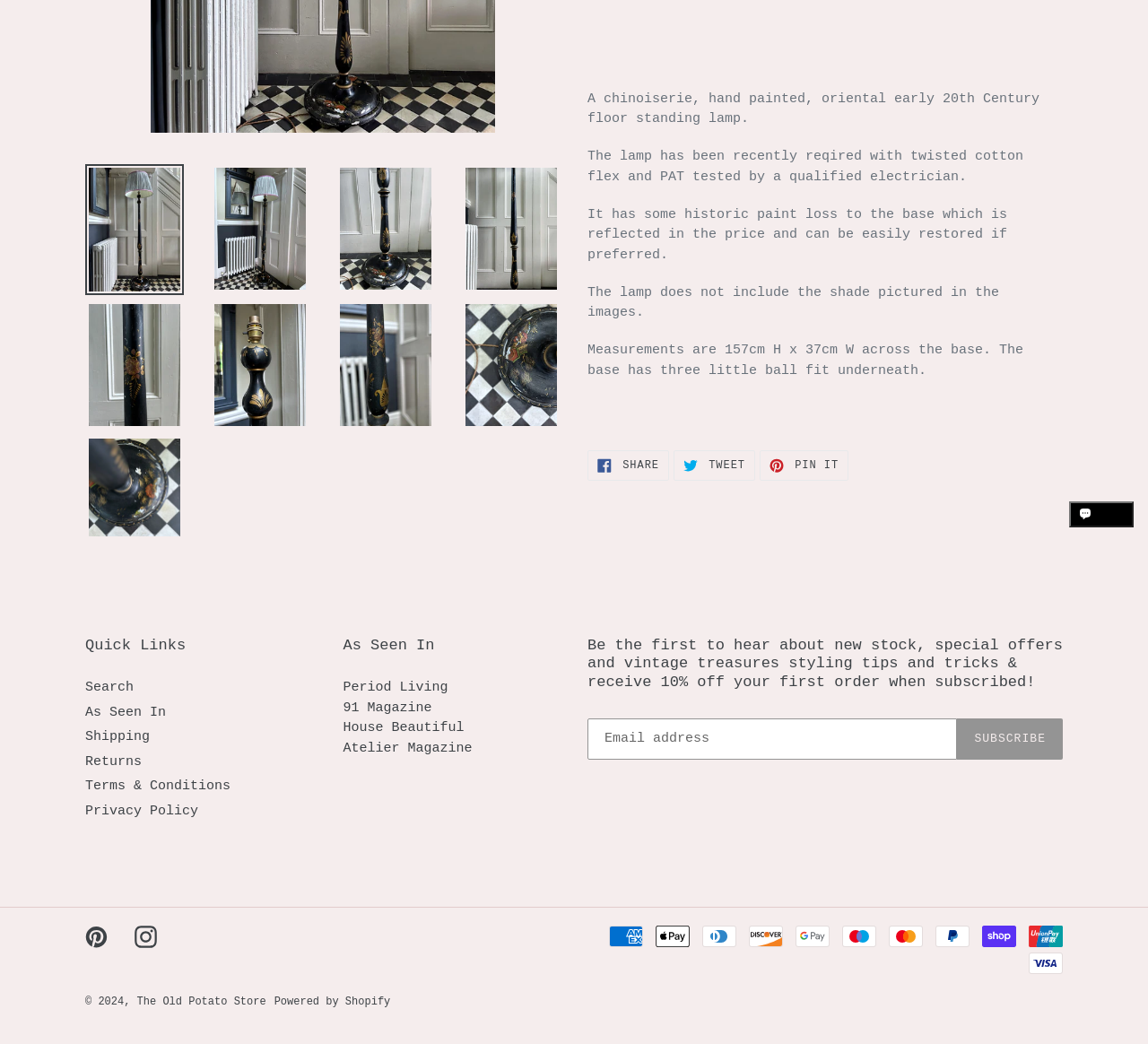Identify the bounding box coordinates for the UI element that matches this description: "Search".

[0.074, 0.651, 0.116, 0.666]